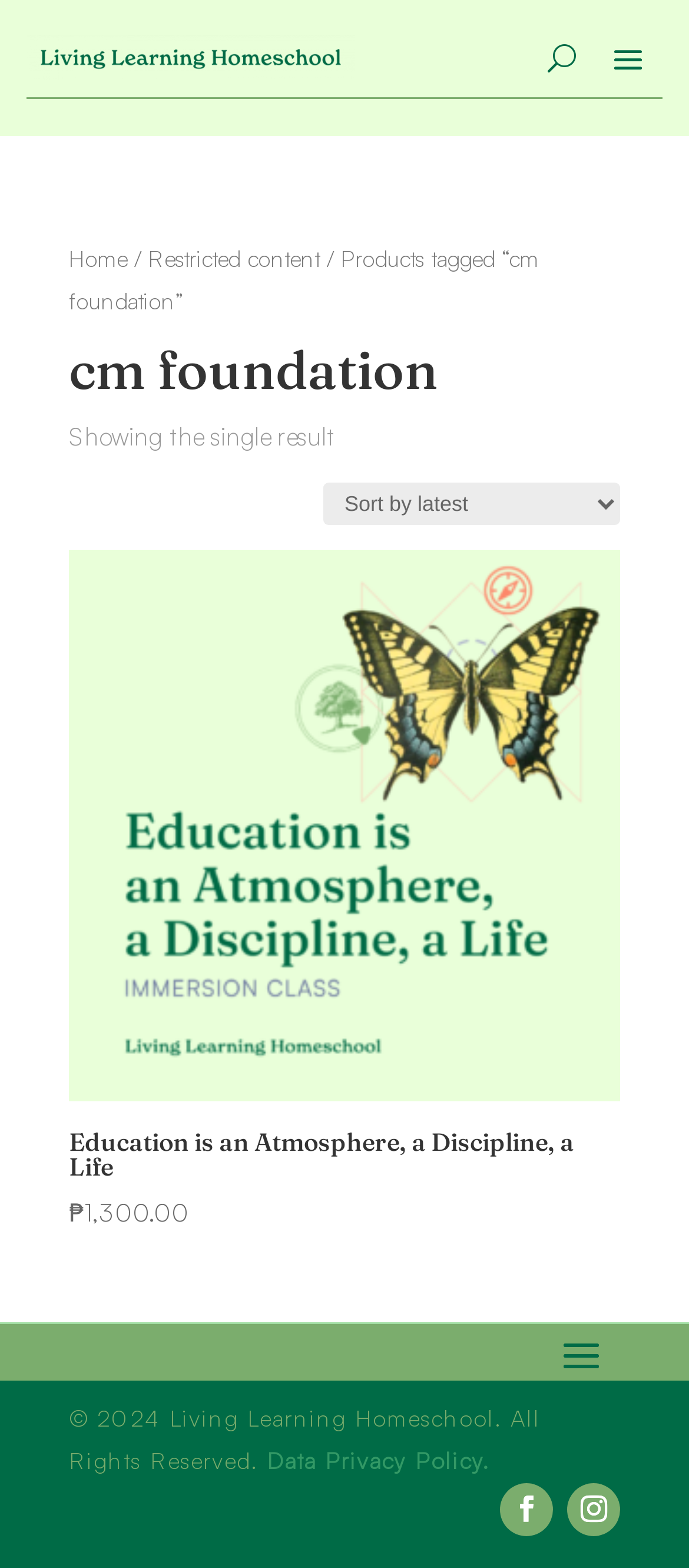Provide the bounding box coordinates in the format (top-left x, top-left y, bottom-right x, bottom-right y). All values are floating point numbers between 0 and 1. Determine the bounding box coordinate of the UI element described as: Newport, Rhode Island Summer Parking

None